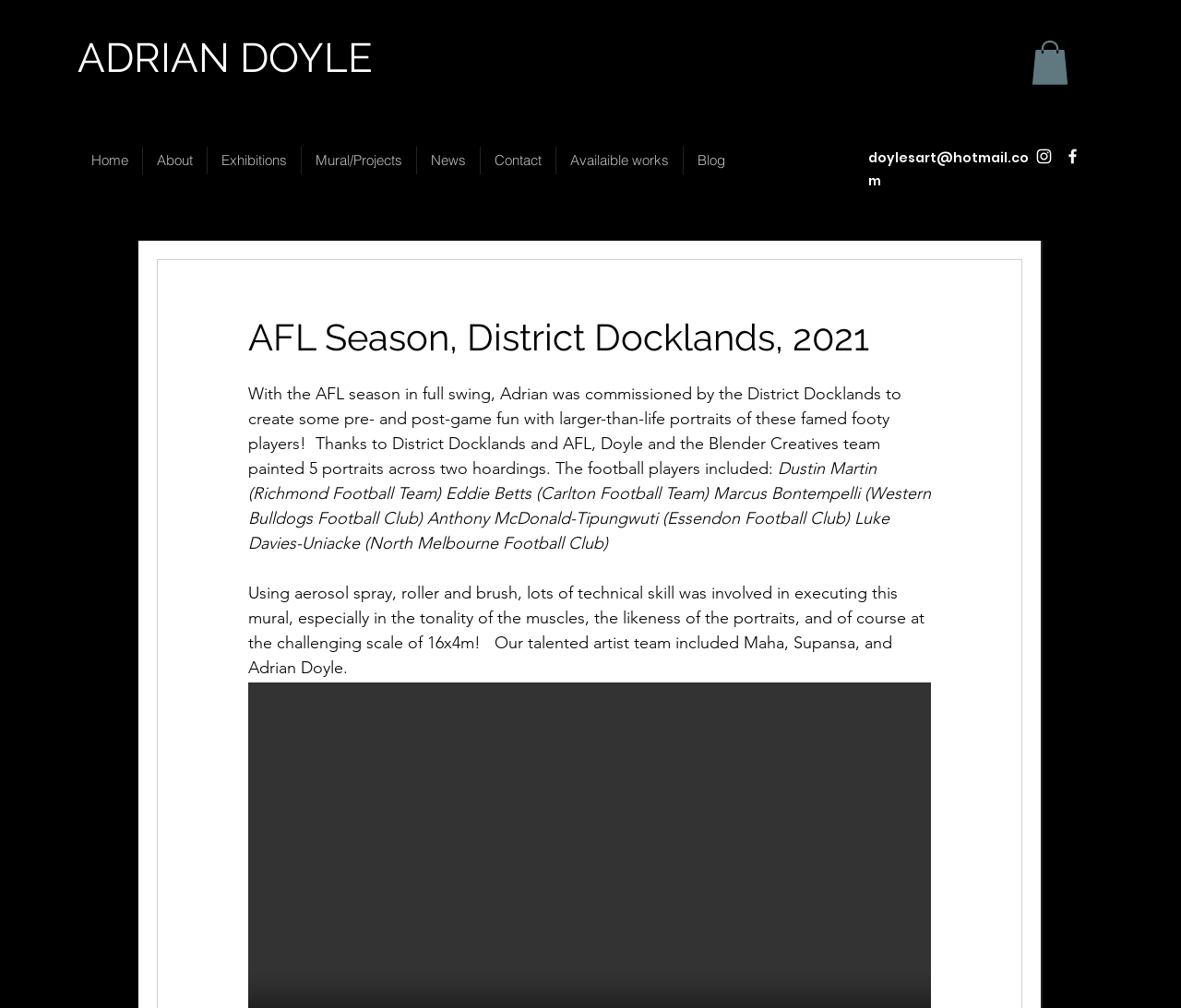Please identify the bounding box coordinates of the area that needs to be clicked to fulfill the following instruction: "Contact Adrian Doyle via email."

[0.735, 0.147, 0.871, 0.188]